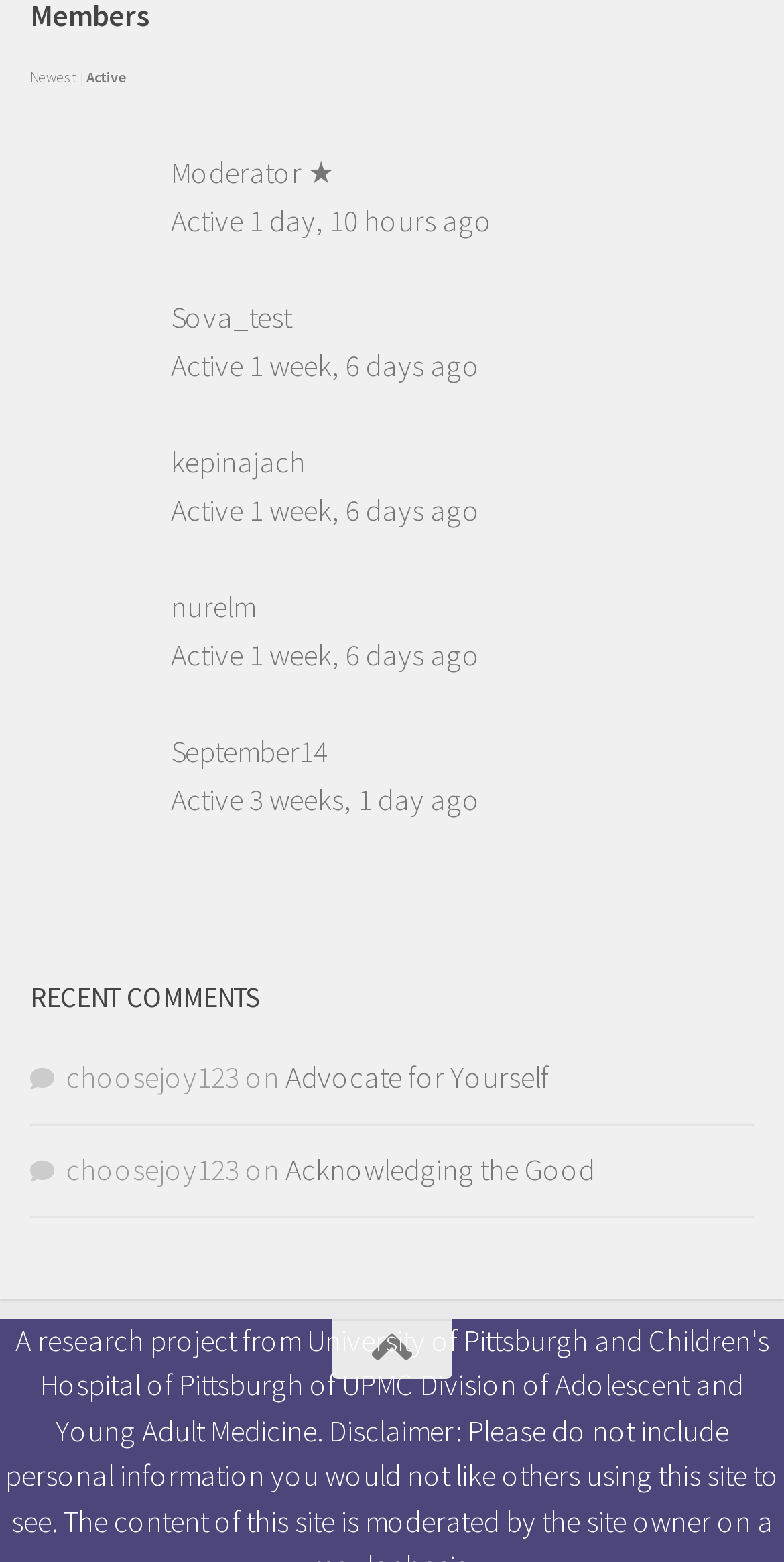What is the title of the latest comment?
Look at the image and answer the question with a single word or phrase.

Acknowledging the Good